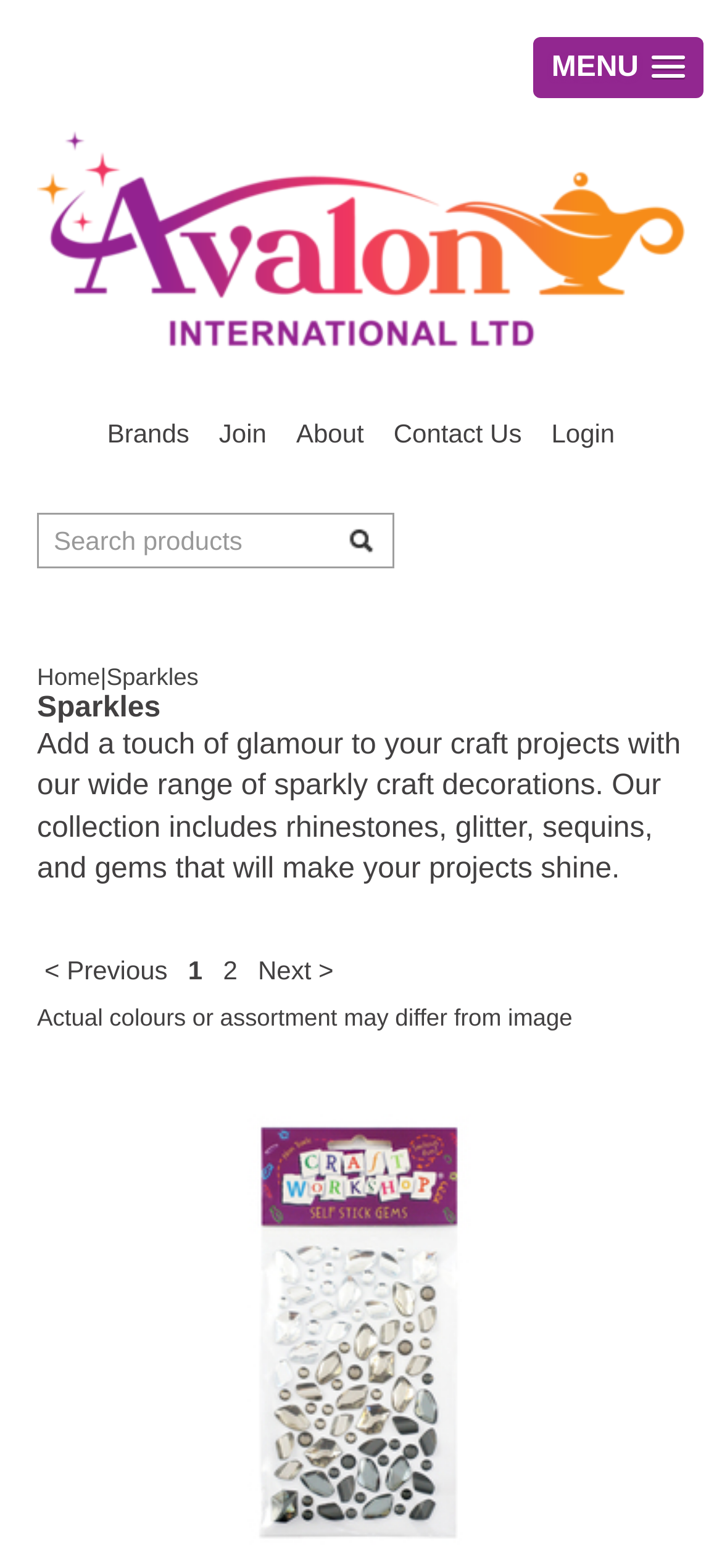Please mark the clickable region by giving the bounding box coordinates needed to complete this instruction: "Click on the MENU link".

[0.738, 0.024, 0.974, 0.063]